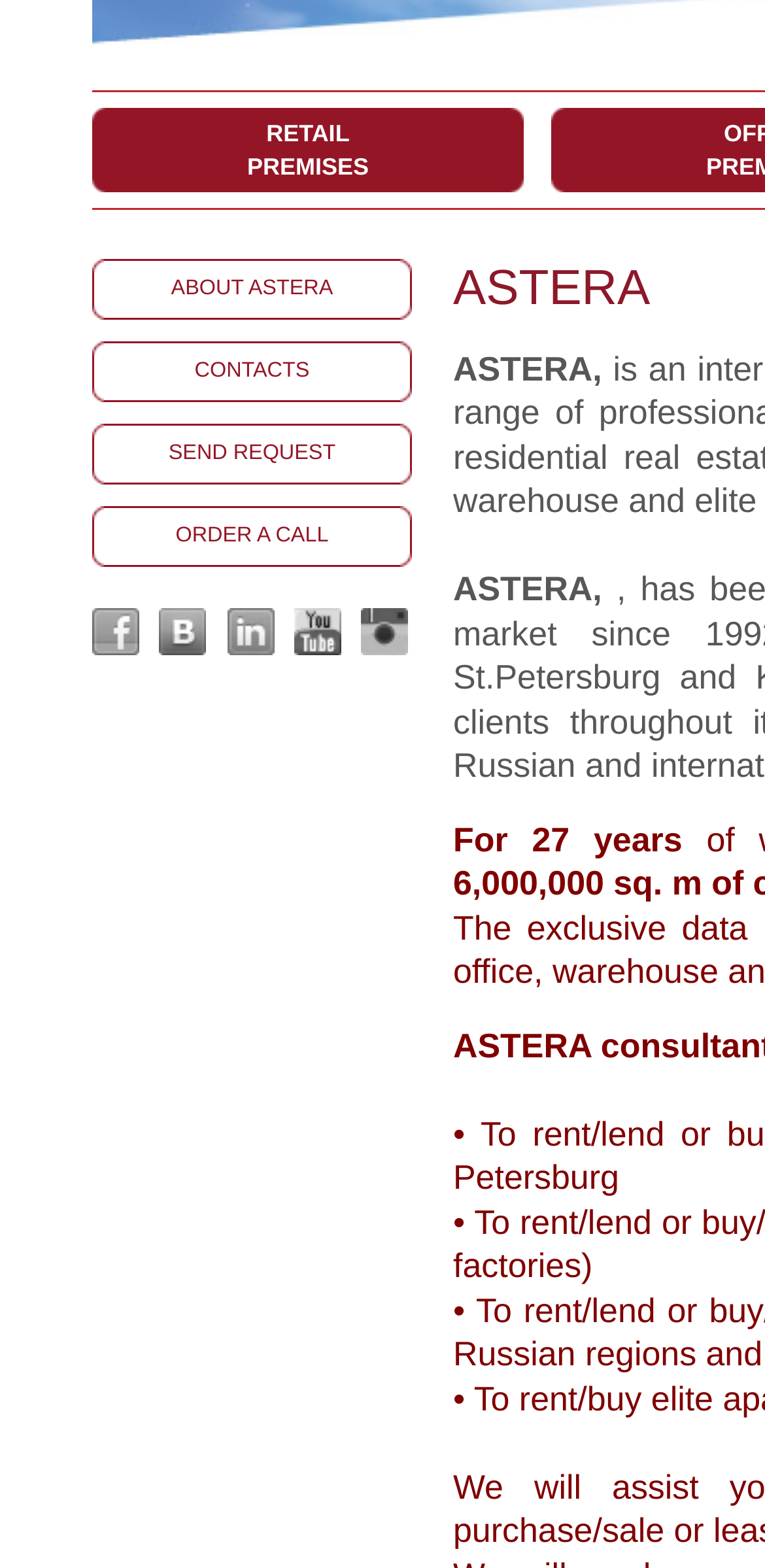Locate the bounding box coordinates of the UI element described by: "Retailpremises". Provide the coordinates as four float numbers between 0 and 1, formatted as [left, top, right, bottom].

[0.121, 0.069, 0.685, 0.122]